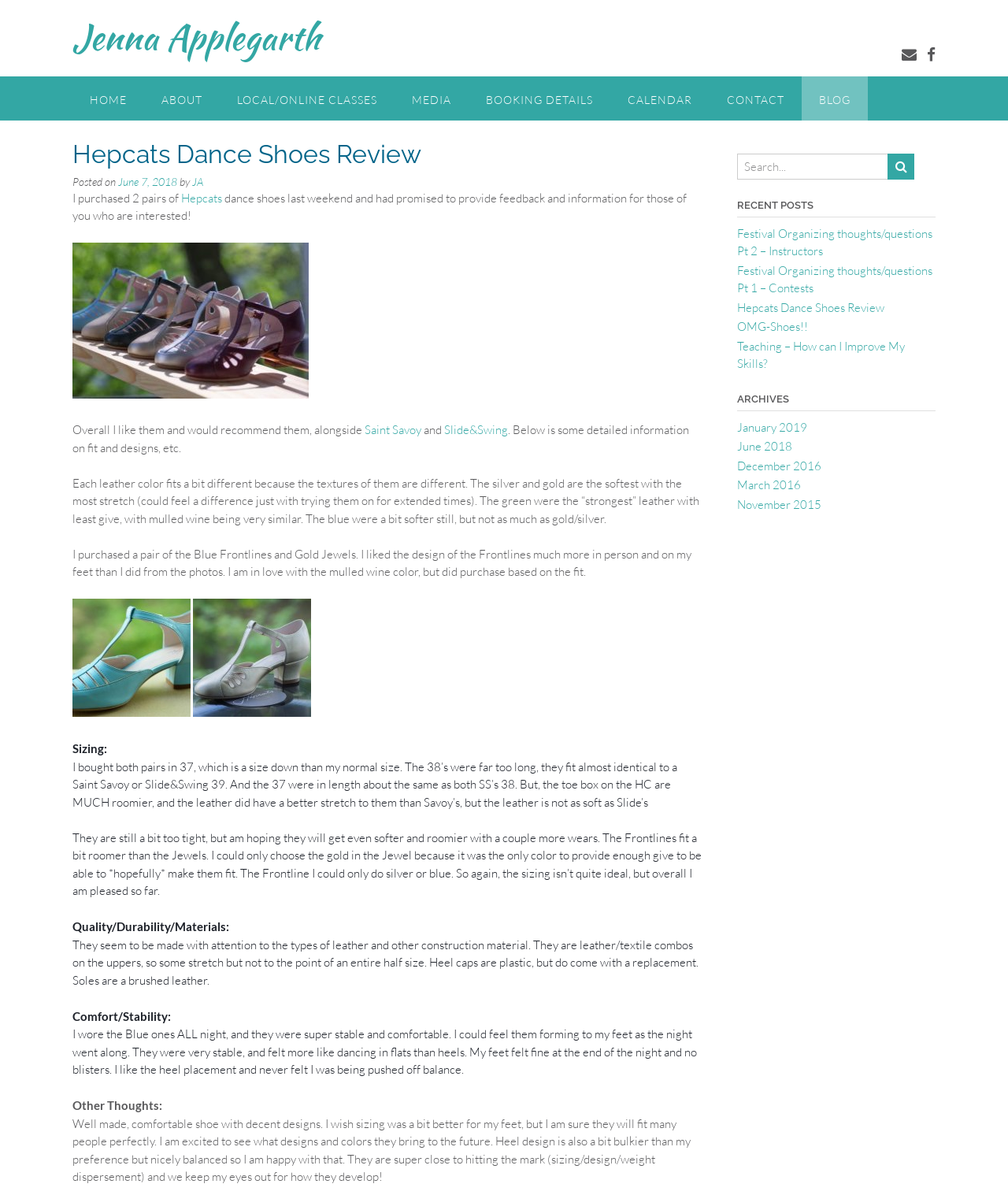What is the category of the post 'Festival Organizing thoughts/questions Pt 2 – Instructors'?
Using the image as a reference, deliver a detailed and thorough answer to the question.

The post 'Festival Organizing thoughts/questions Pt 2 – Instructors' is categorized under 'Recent Posts' on the webpage, which is a section that lists recent blog posts.